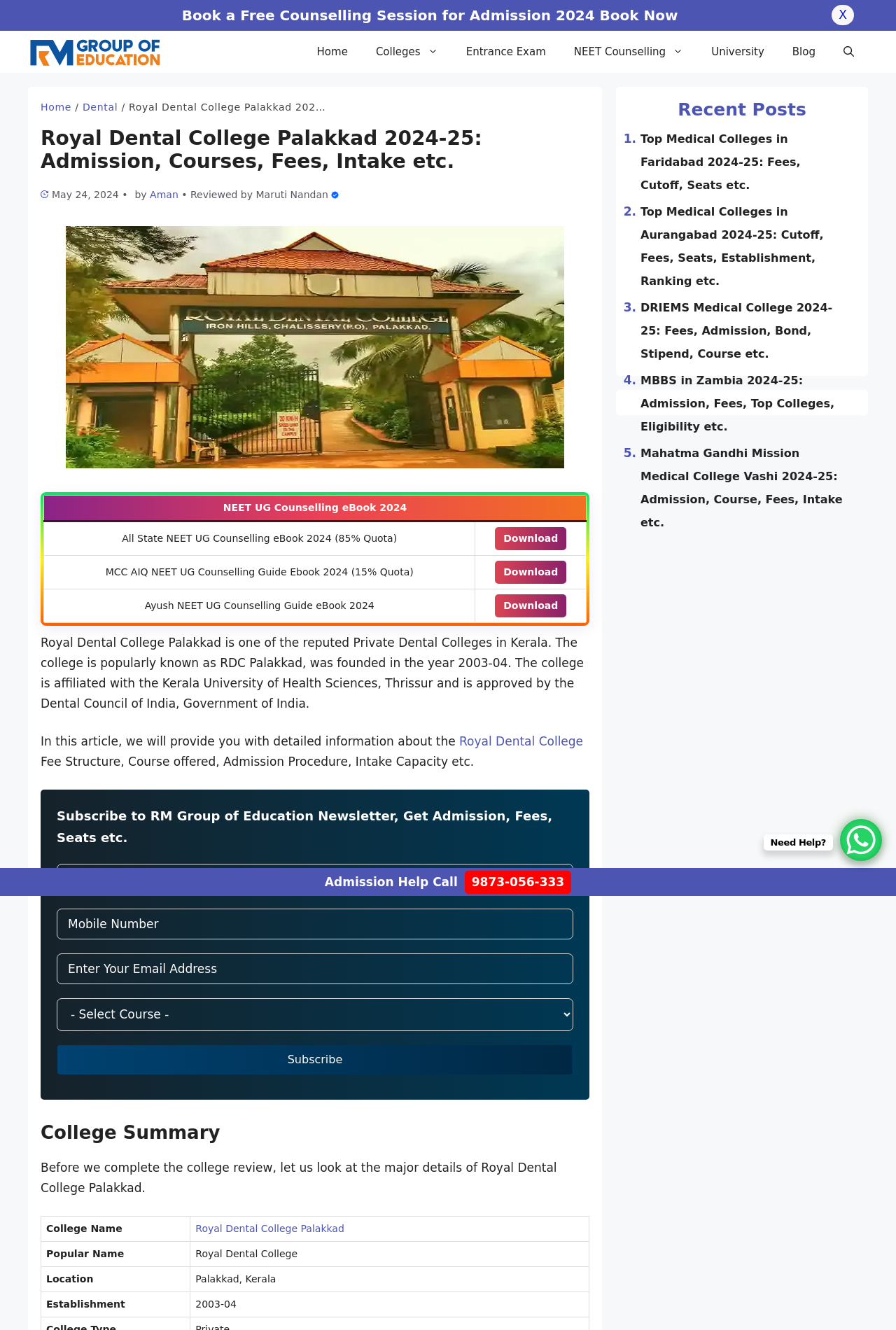What is the location of the college?
Provide a well-explained and detailed answer to the question.

The location of the college can be found in the college summary section, where it is mentioned as 'Location' with the value 'Palakkad, Kerala'.